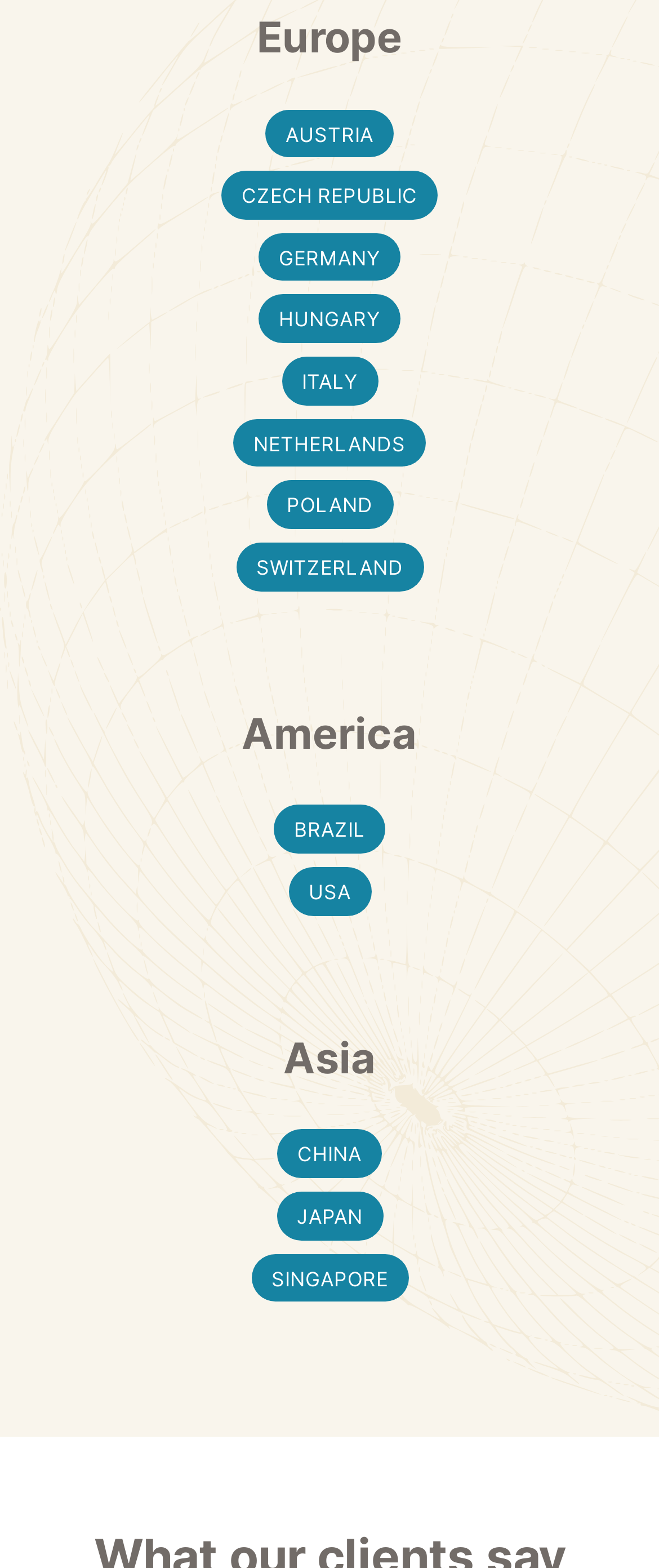Consider the image and give a detailed and elaborate answer to the question: 
What is the last country listed under Europe?

I looked at the links under the root element that correspond to European countries and found that Switzerland is the last one listed, with a bounding box coordinate of [0.358, 0.346, 0.642, 0.377].